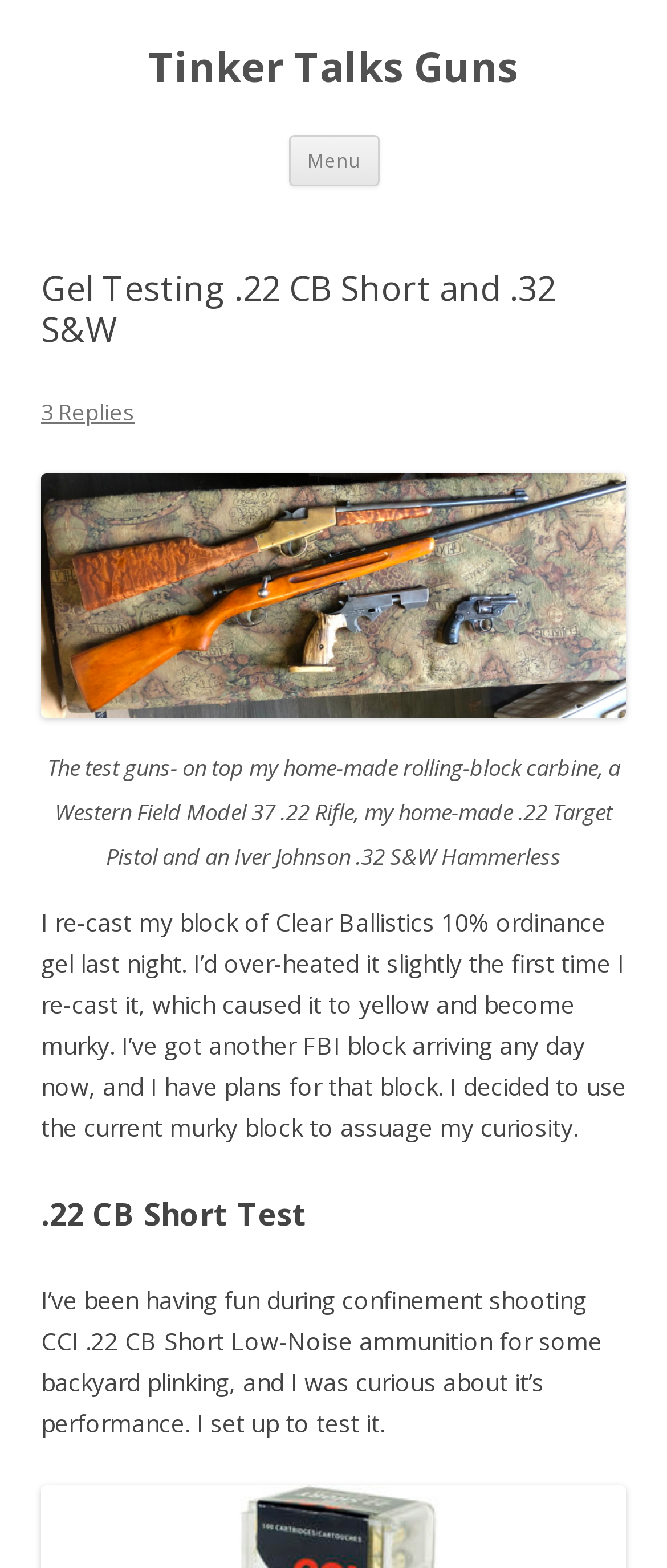What is the purpose of the gel testing?
Based on the image content, provide your answer in one word or a short phrase.

To assuage curiosity